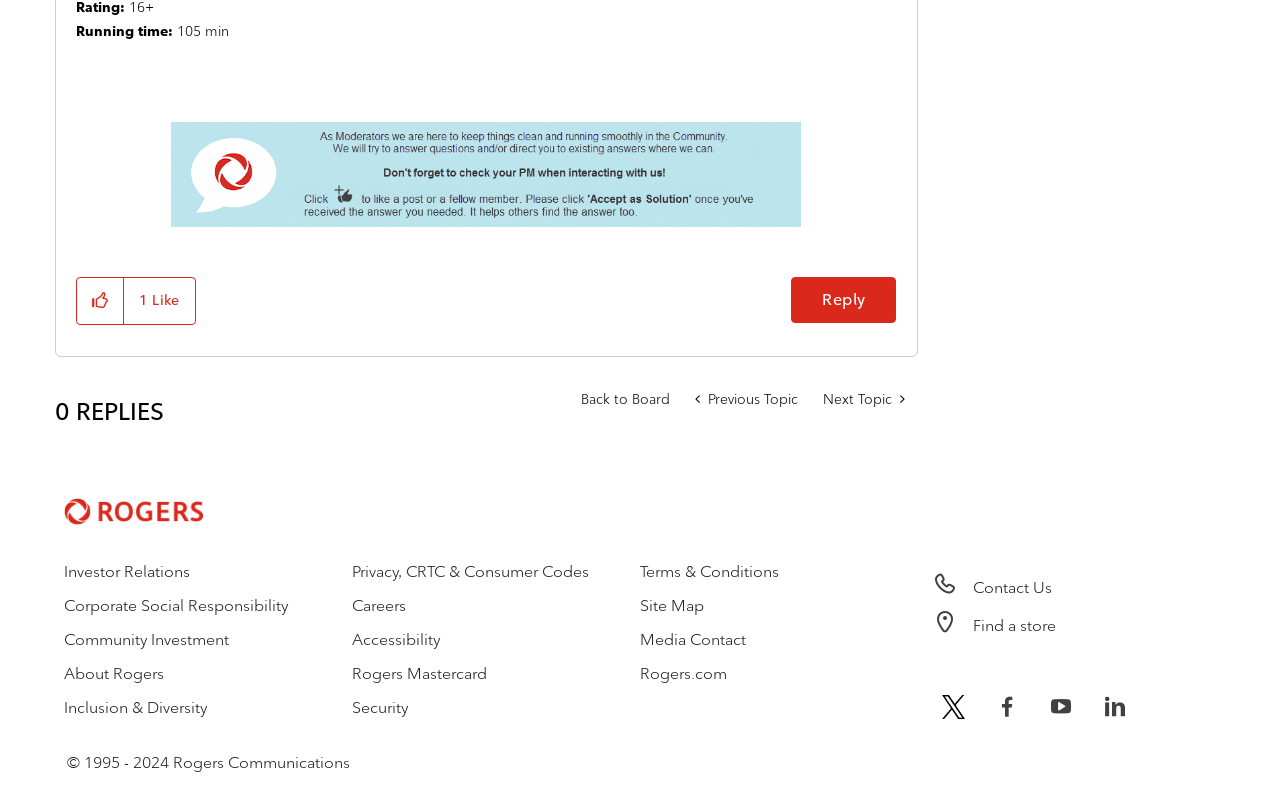Please determine the bounding box coordinates for the UI element described here. Use the format (top-left x, top-left y, bottom-right x, bottom-right y) with values bounded between 0 and 1: edit

None